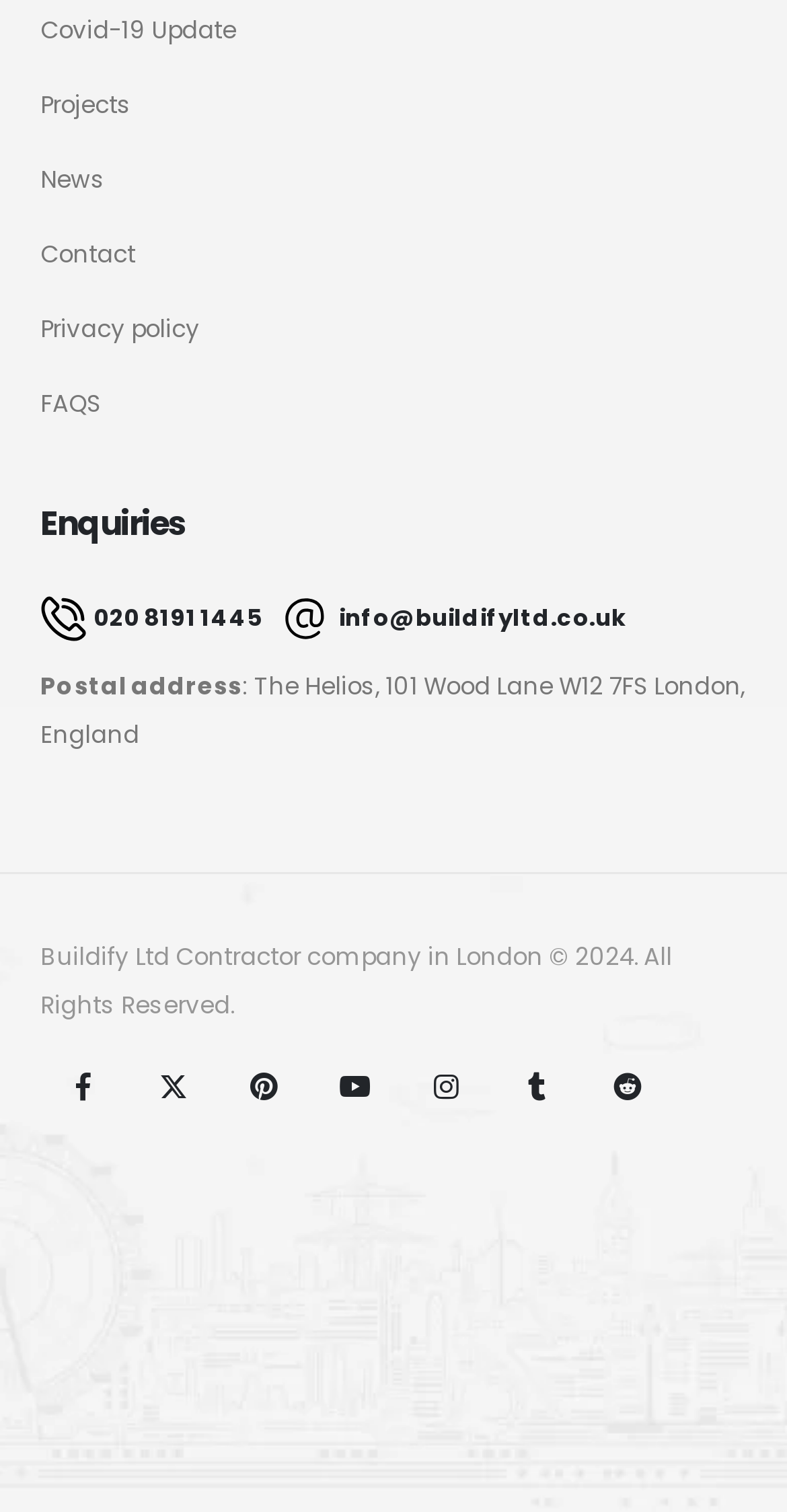Locate the bounding box coordinates of the element that should be clicked to execute the following instruction: "Check the postal address".

[0.051, 0.444, 0.308, 0.465]